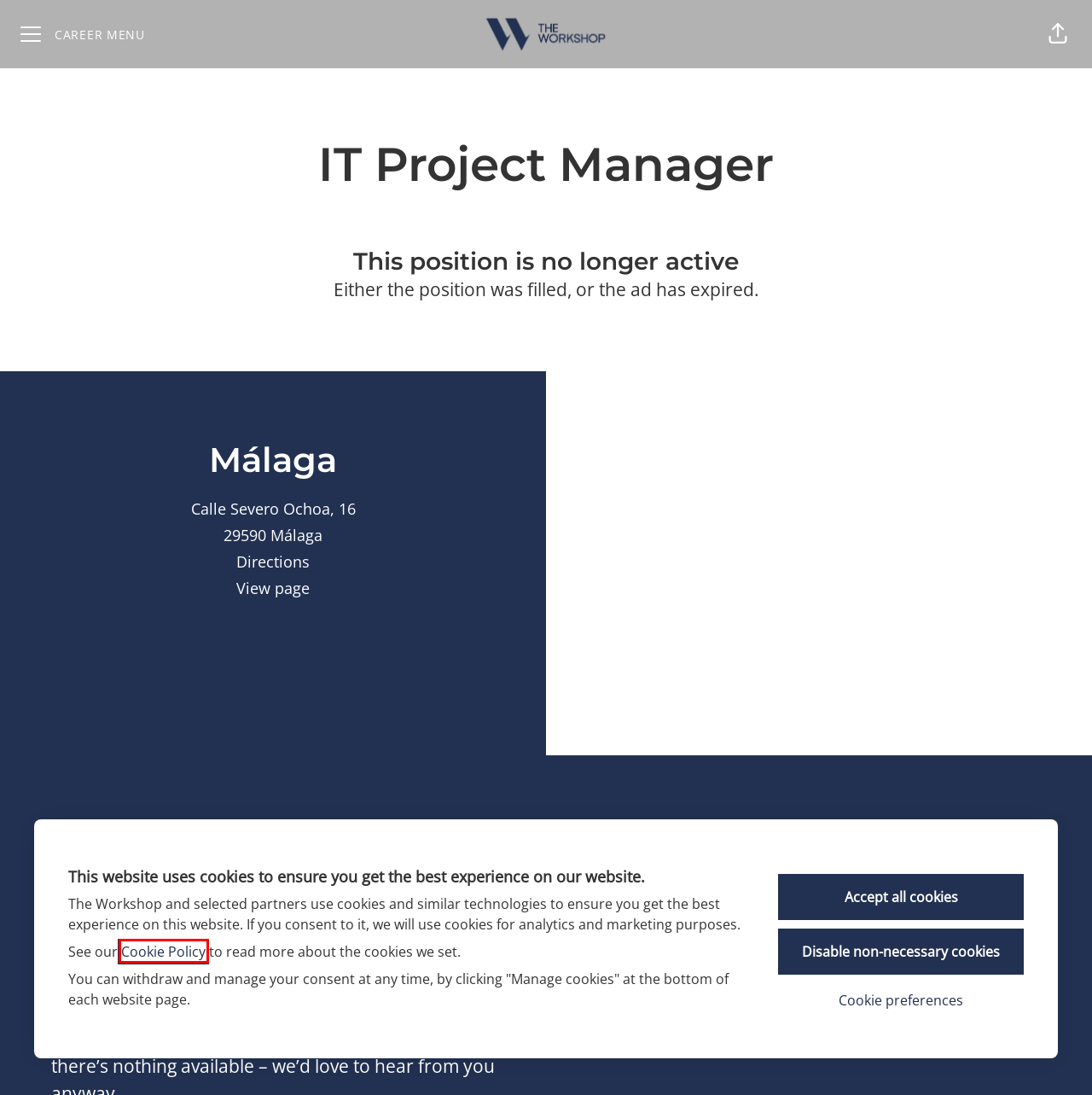Observe the provided screenshot of a webpage with a red bounding box around a specific UI element. Choose the webpage description that best fits the new webpage after you click on the highlighted element. These are your options:
A. London - The Workshop
B. Málaga - The Workshop
C. Cookie Policy - The Workshop
D. Madrid - The Workshop
E. We need people like you - The Workshop
F. Teamtailor ™ - Next Generation ATS & Employer Branding
G. Locations - The Workshop
H. Jobs list - The Workshop

C